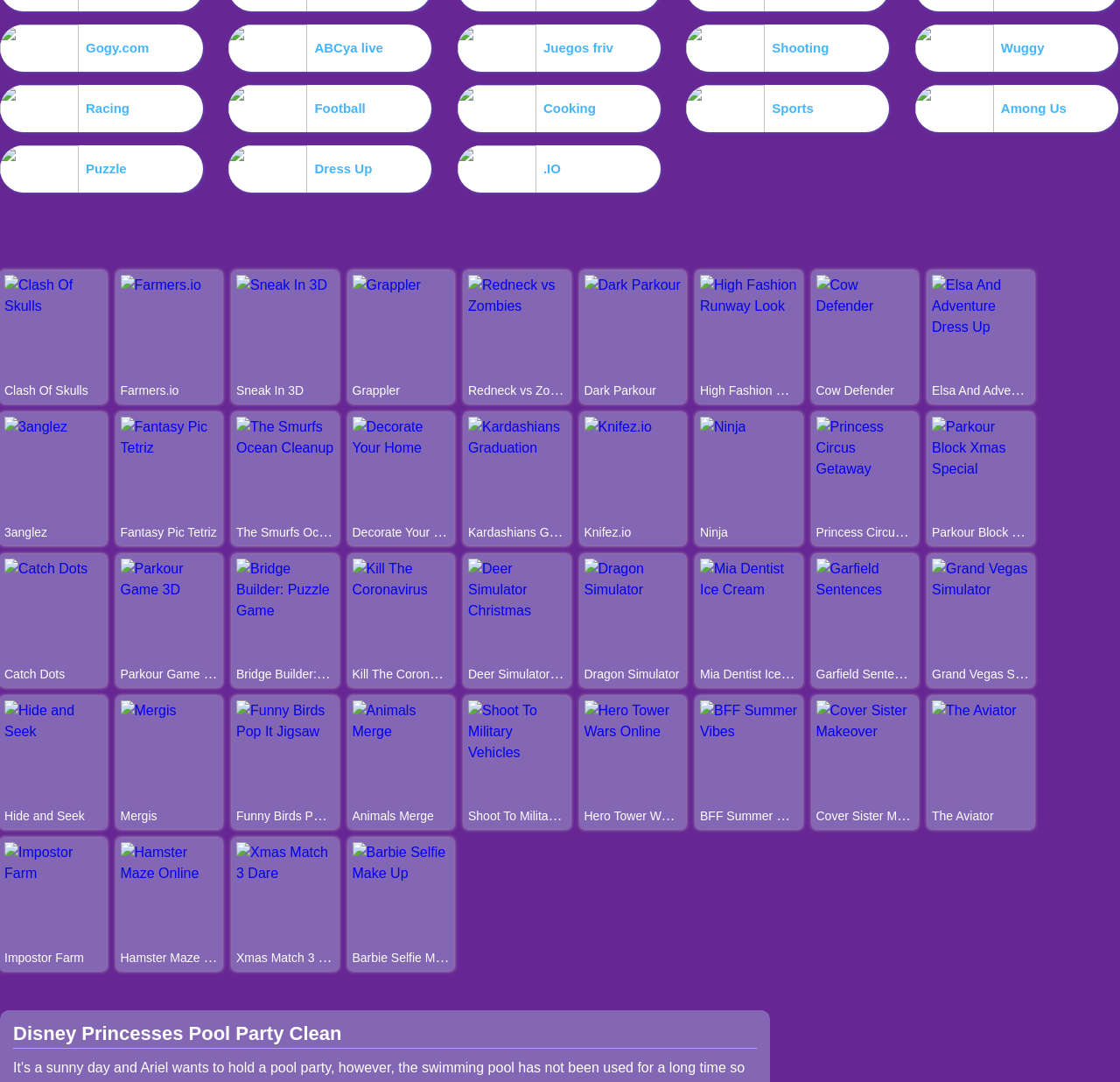Identify the bounding box coordinates of the area you need to click to perform the following instruction: "Click on Celebrity Easter Fashionista".

[0.895, 0.115, 0.996, 0.129]